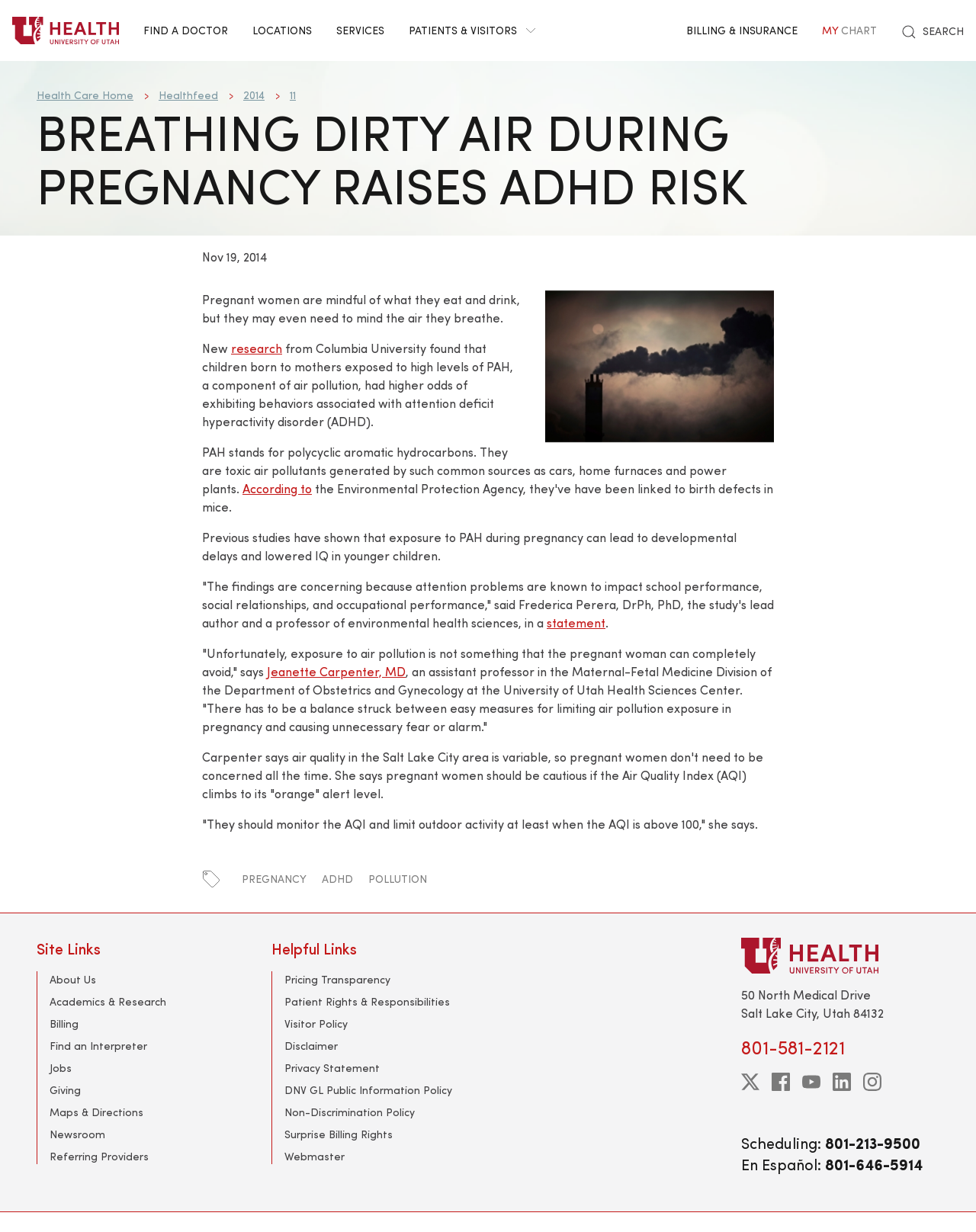Identify the bounding box coordinates of the section to be clicked to complete the task described by the following instruction: "Click the 'SEARCH' link". The coordinates should be four float numbers between 0 and 1, formatted as [left, top, right, bottom].

[0.923, 0.019, 0.988, 0.031]